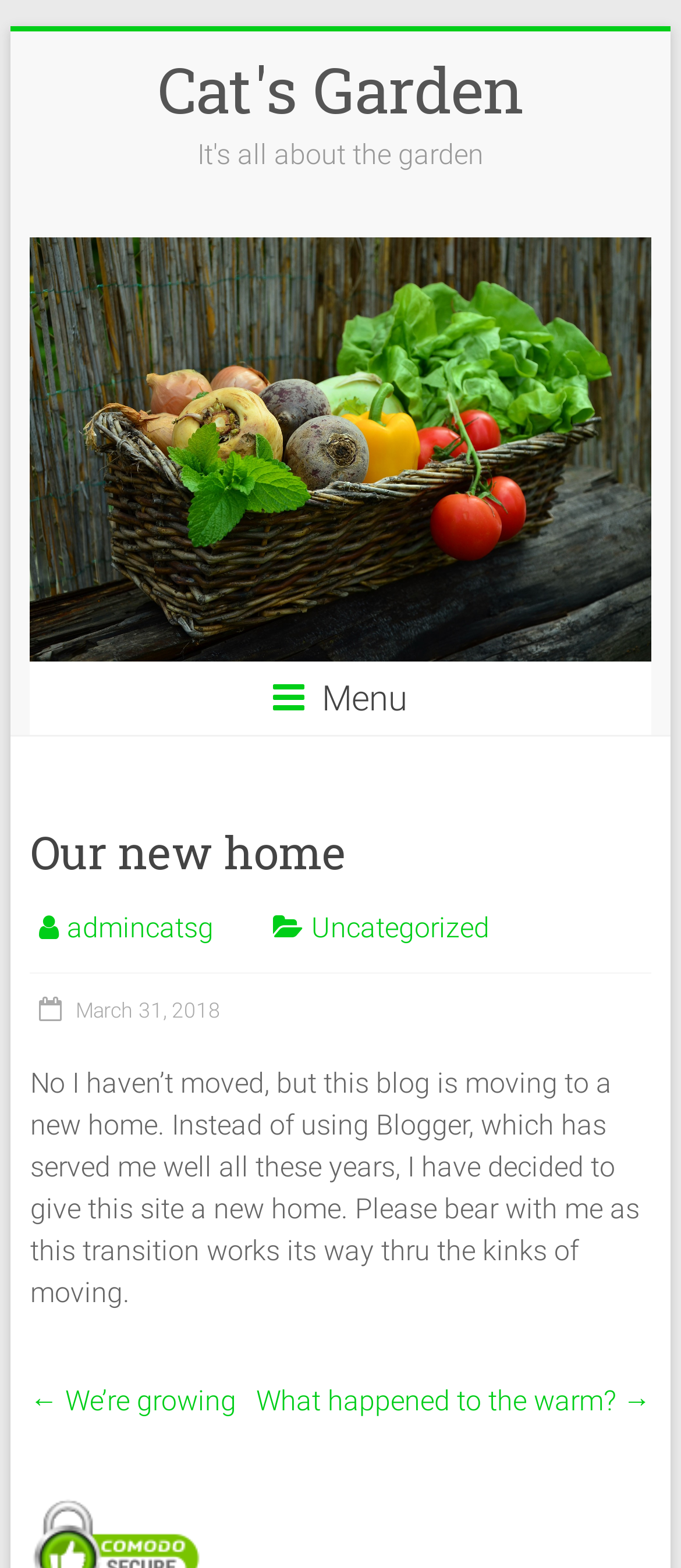Please give a succinct answer to the question in one word or phrase:
What is the name of the blog?

Cat's Garden